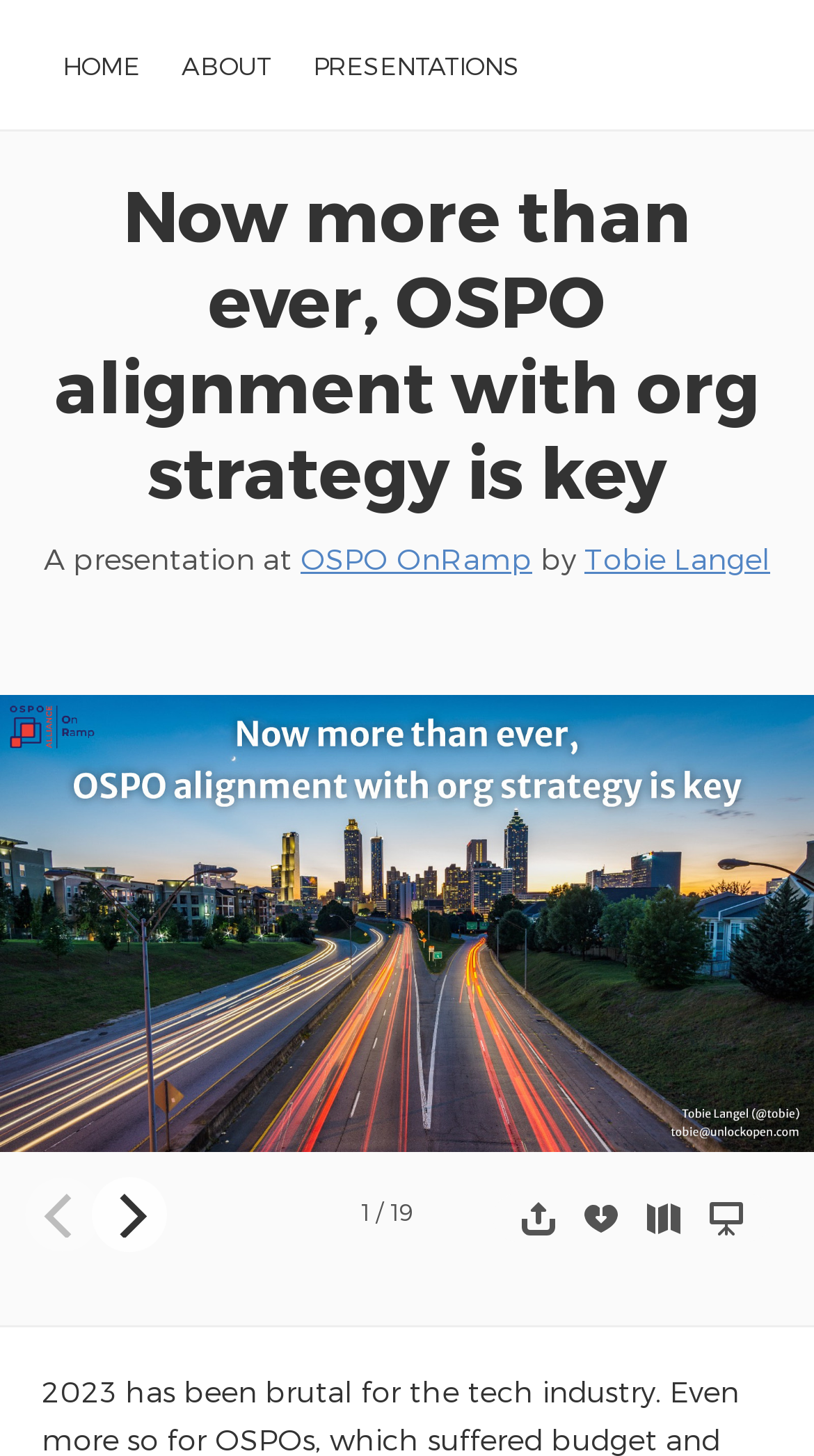Reply to the question with a brief word or phrase: How many slides are in the slidedeck?

19